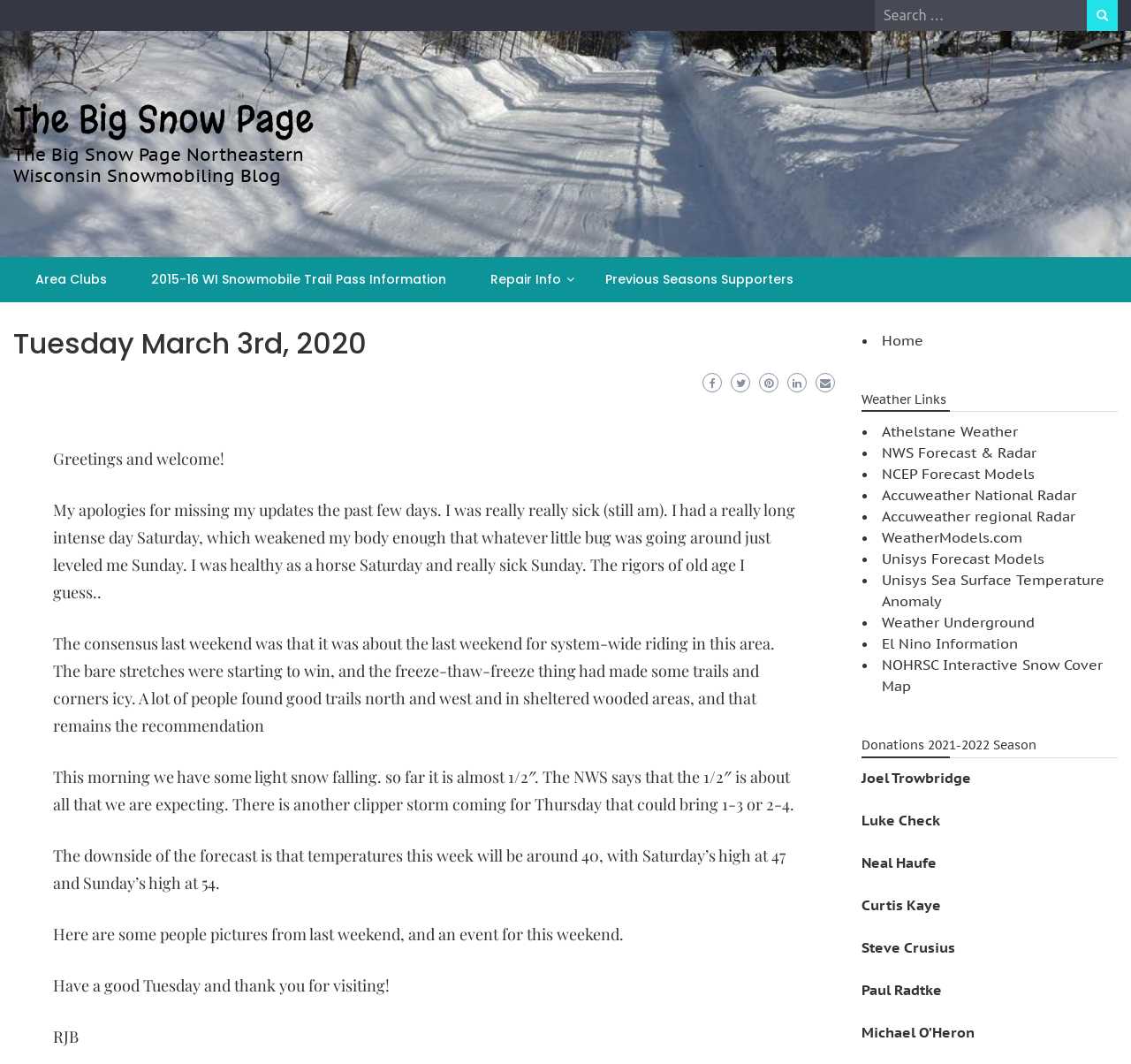Determine the bounding box coordinates of the region I should click to achieve the following instruction: "Donate to Joel Trowbridge". Ensure the bounding box coordinates are four float numbers between 0 and 1, i.e., [left, top, right, bottom].

[0.762, 0.722, 0.859, 0.739]